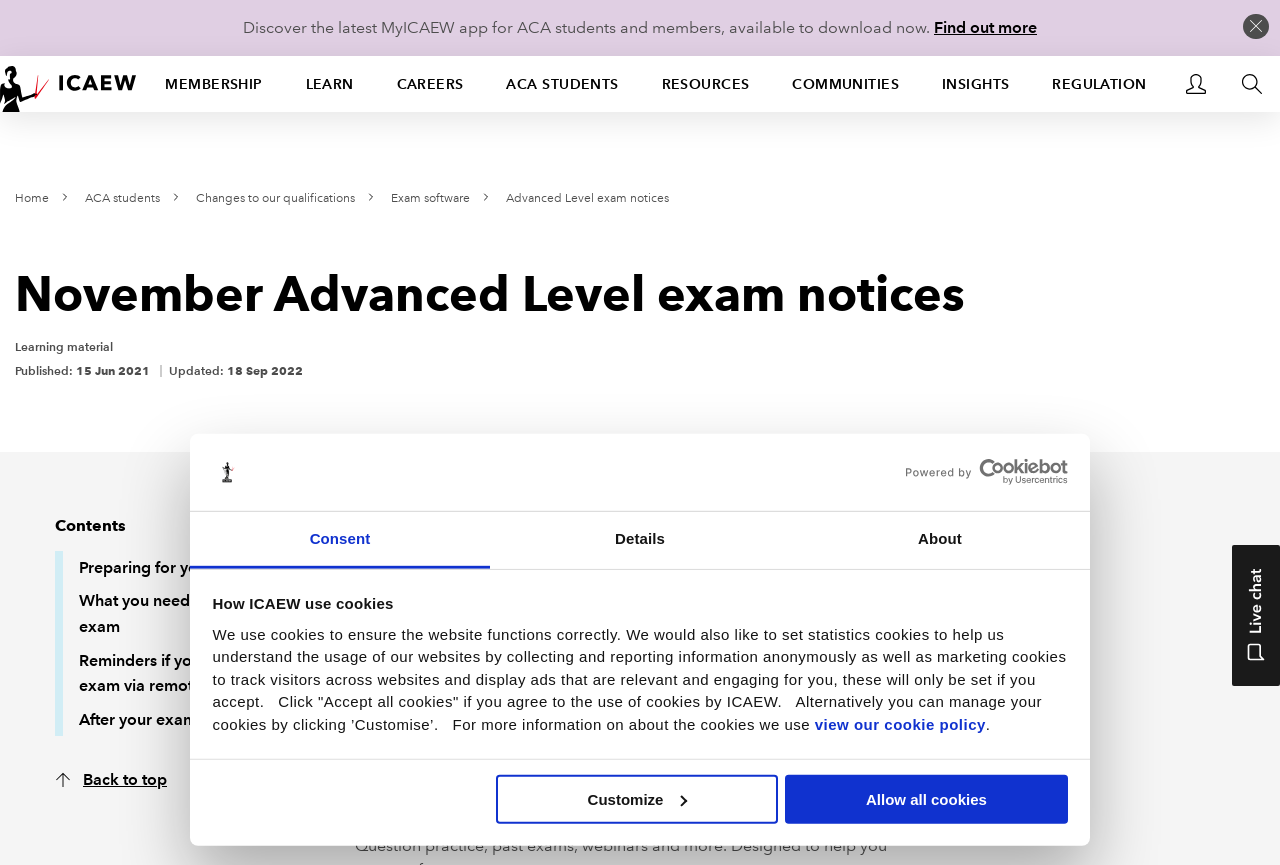Identify the bounding box coordinates of the clickable region to carry out the given instruction: "Find out more about the MyICAEW app".

[0.73, 0.021, 0.81, 0.043]